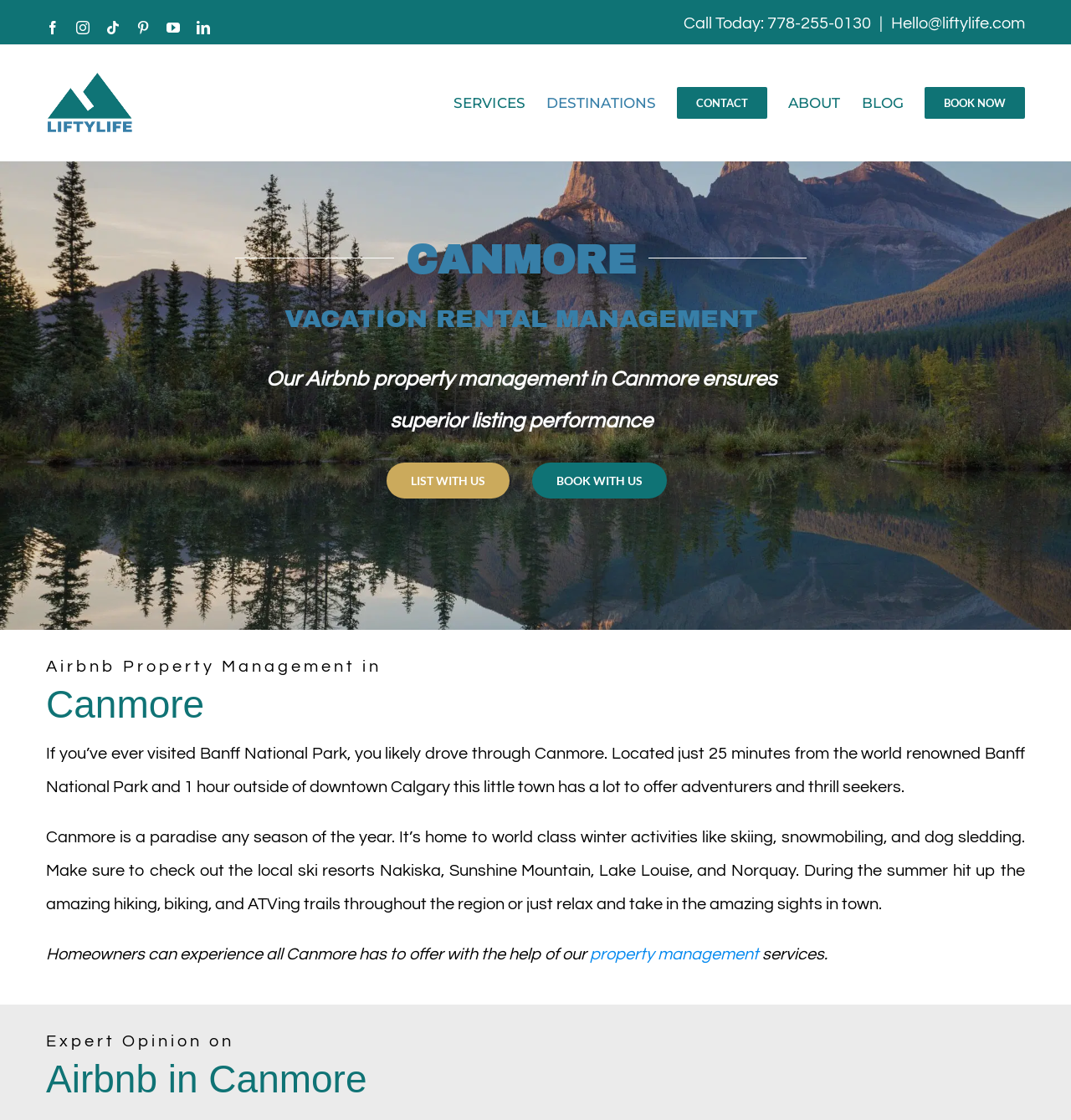Reply to the question with a single word or phrase:
What social media platforms are linked?

Facebook, Instagram, Tiktok, Pinterest, YouTube, LinkedIn